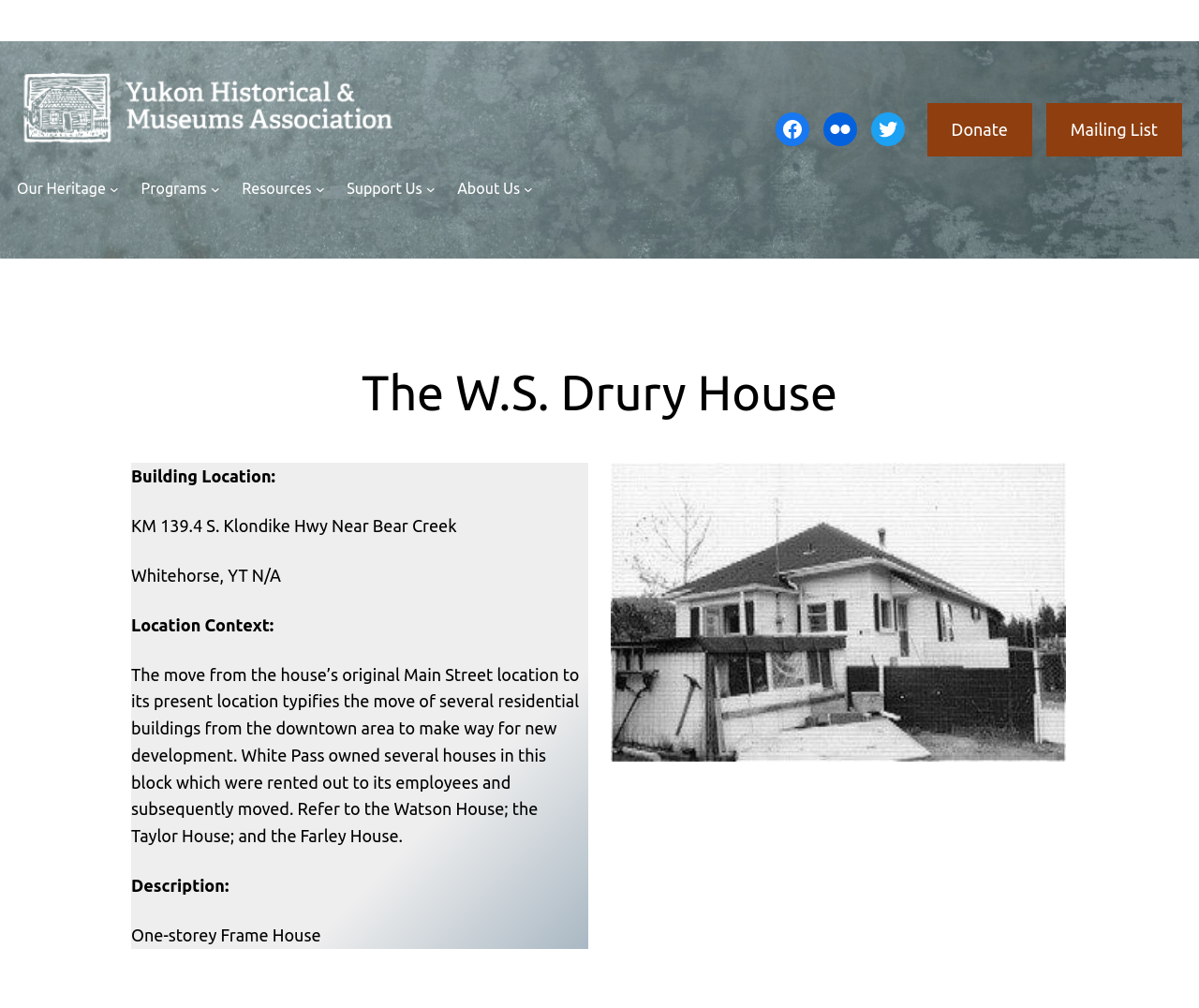Identify the bounding box coordinates necessary to click and complete the given instruction: "Click on Yukon Historical and Museums Association link".

[0.014, 0.057, 0.331, 0.154]